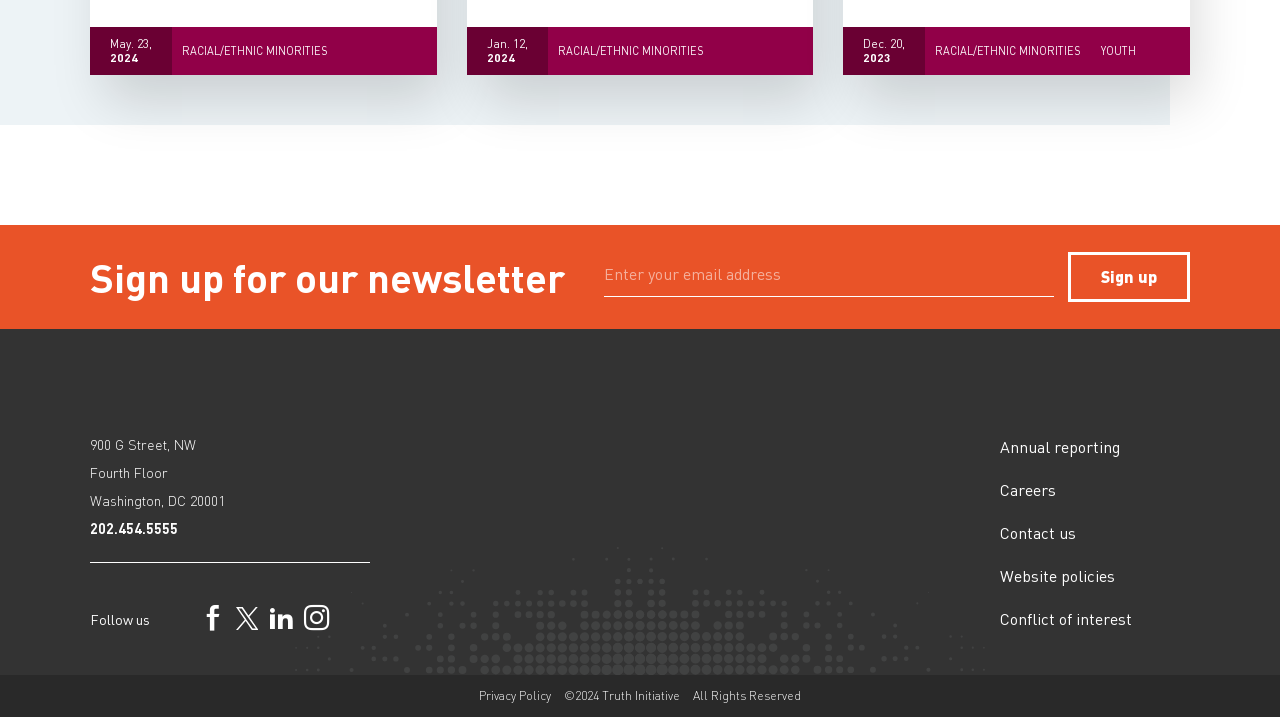Find and indicate the bounding box coordinates of the region you should select to follow the given instruction: "Follow Truth Initiative on facebook".

[0.156, 0.839, 0.177, 0.885]